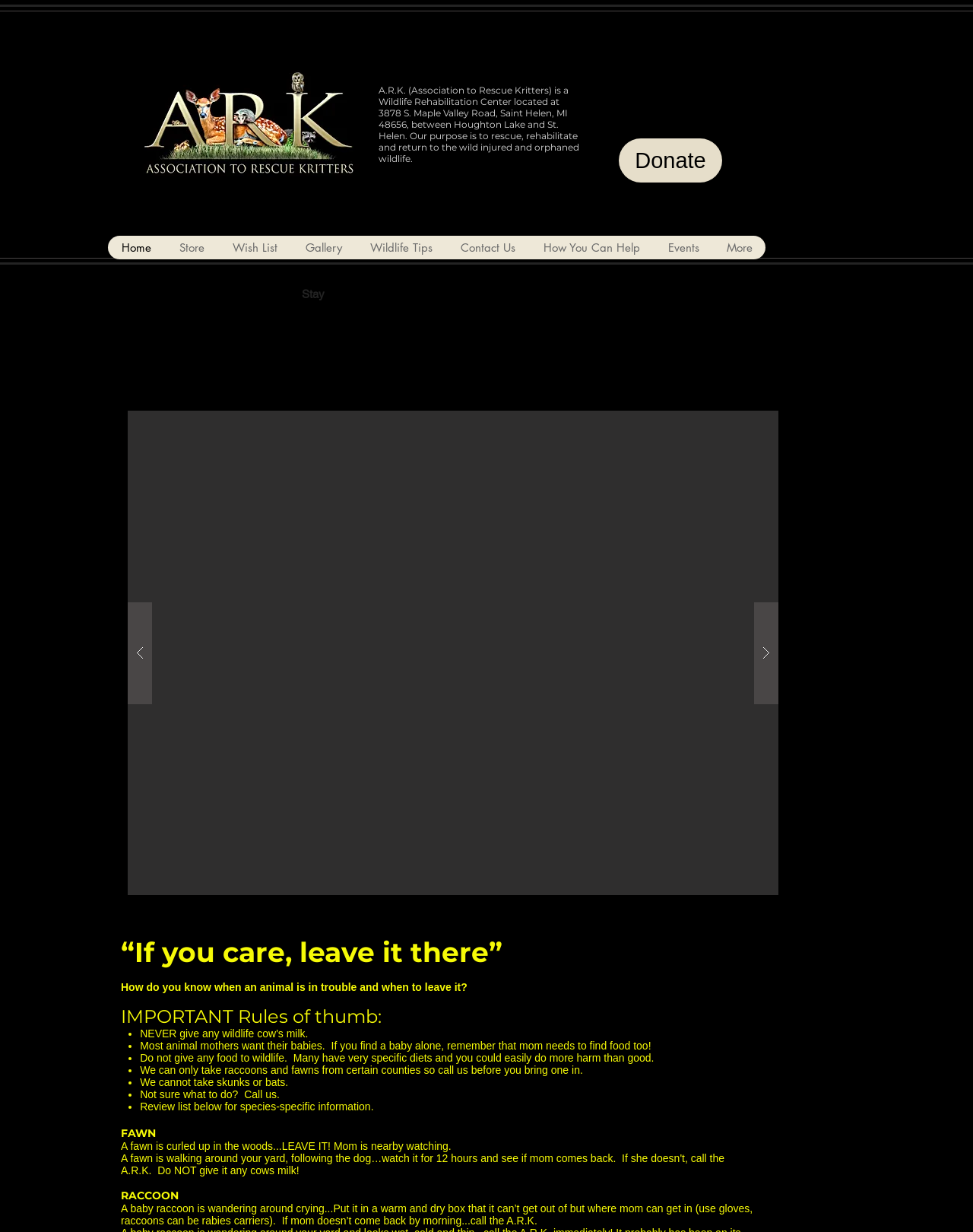What is the topic of the heading '“If you care, leave it there”'?
Please give a detailed and thorough answer to the question, covering all relevant points.

The heading '“If you care, leave it there”' is followed by a series of static text elements that provide rules of thumb for determining when to rescue wildlife and when to leave it alone. Therefore, the topic of the heading is related to wildlife rescue.